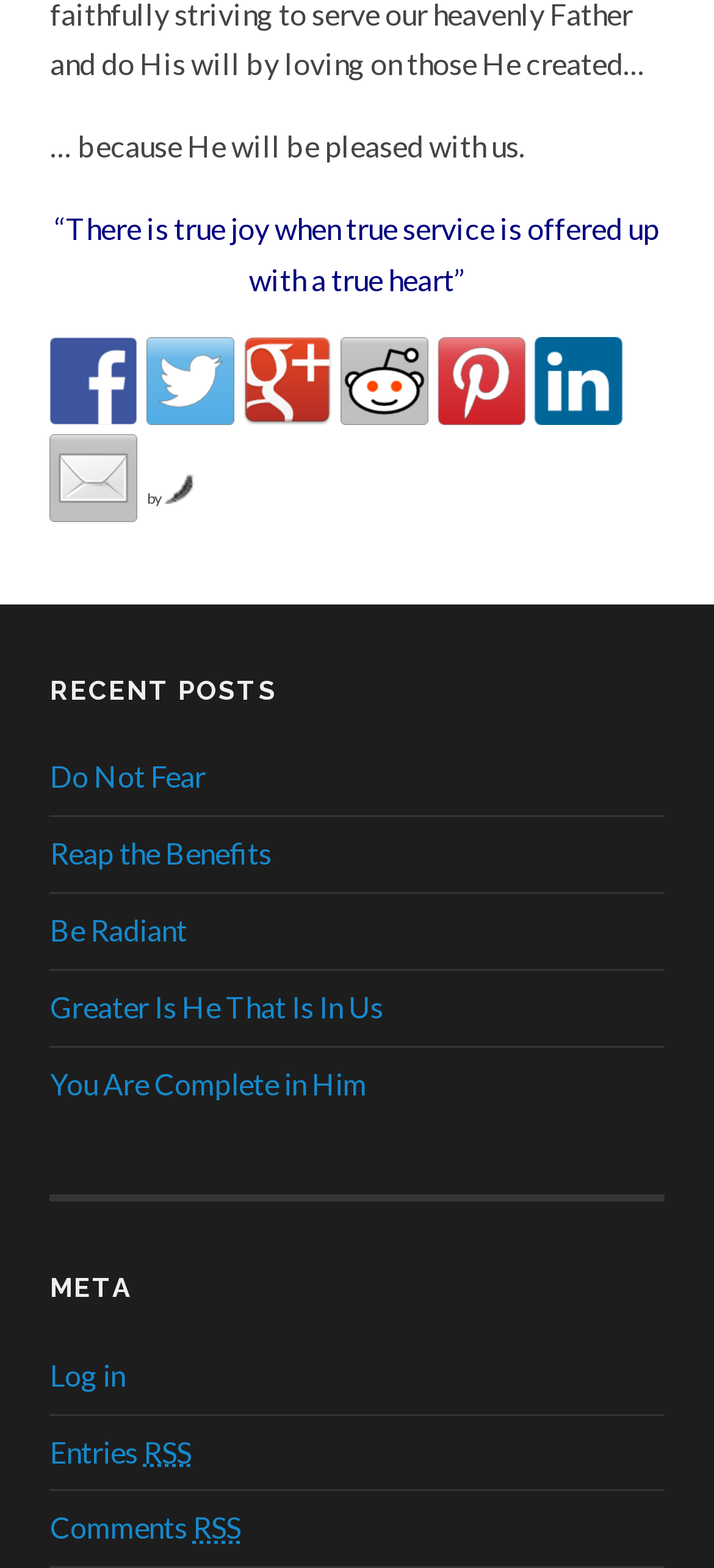Locate the bounding box coordinates of the region to be clicked to comply with the following instruction: "Subscribe to Entries RSS". The coordinates must be four float numbers between 0 and 1, in the form [left, top, right, bottom].

[0.07, 0.914, 0.267, 0.936]